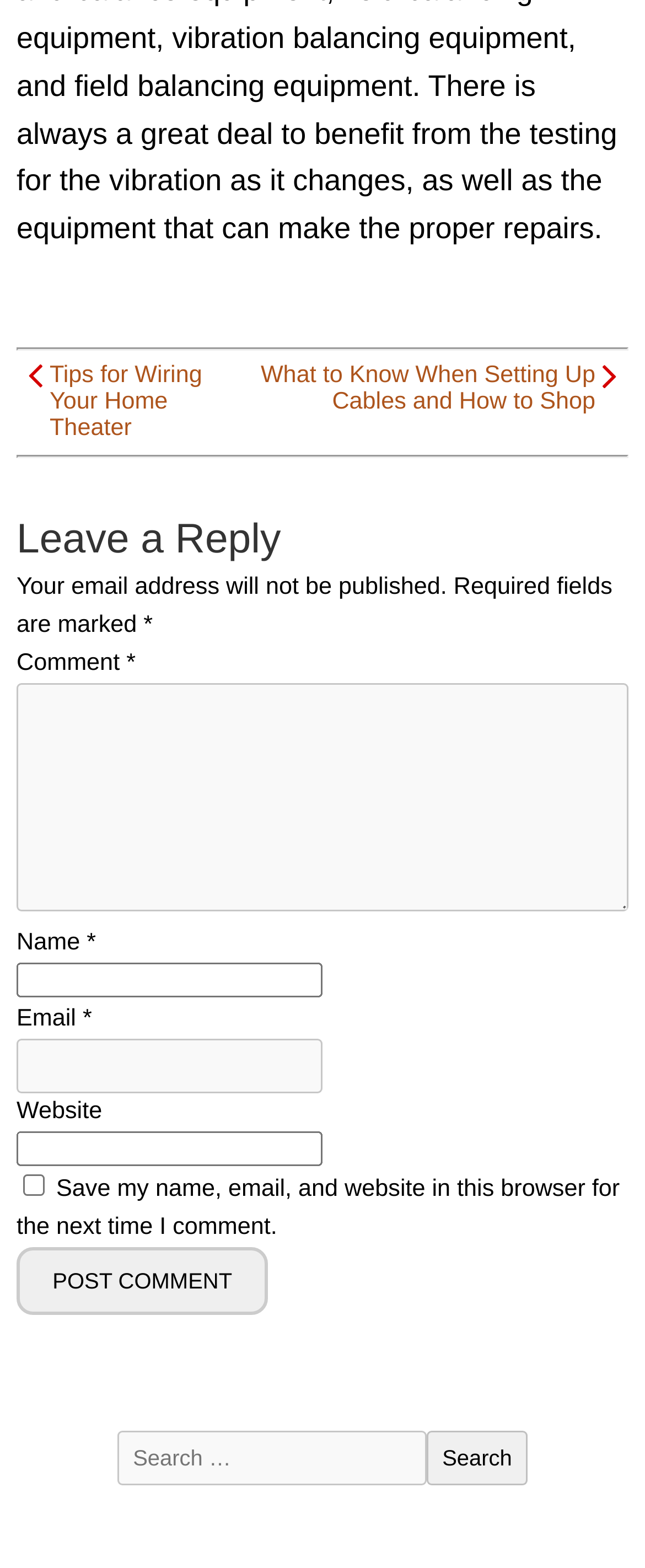Based on the element description parent_node: Search for: value="Search", identify the bounding box of the UI element in the given webpage screenshot. The coordinates should be in the format (top-left x, top-left y, bottom-right x, bottom-right y) and must be between 0 and 1.

[0.662, 0.912, 0.817, 0.947]